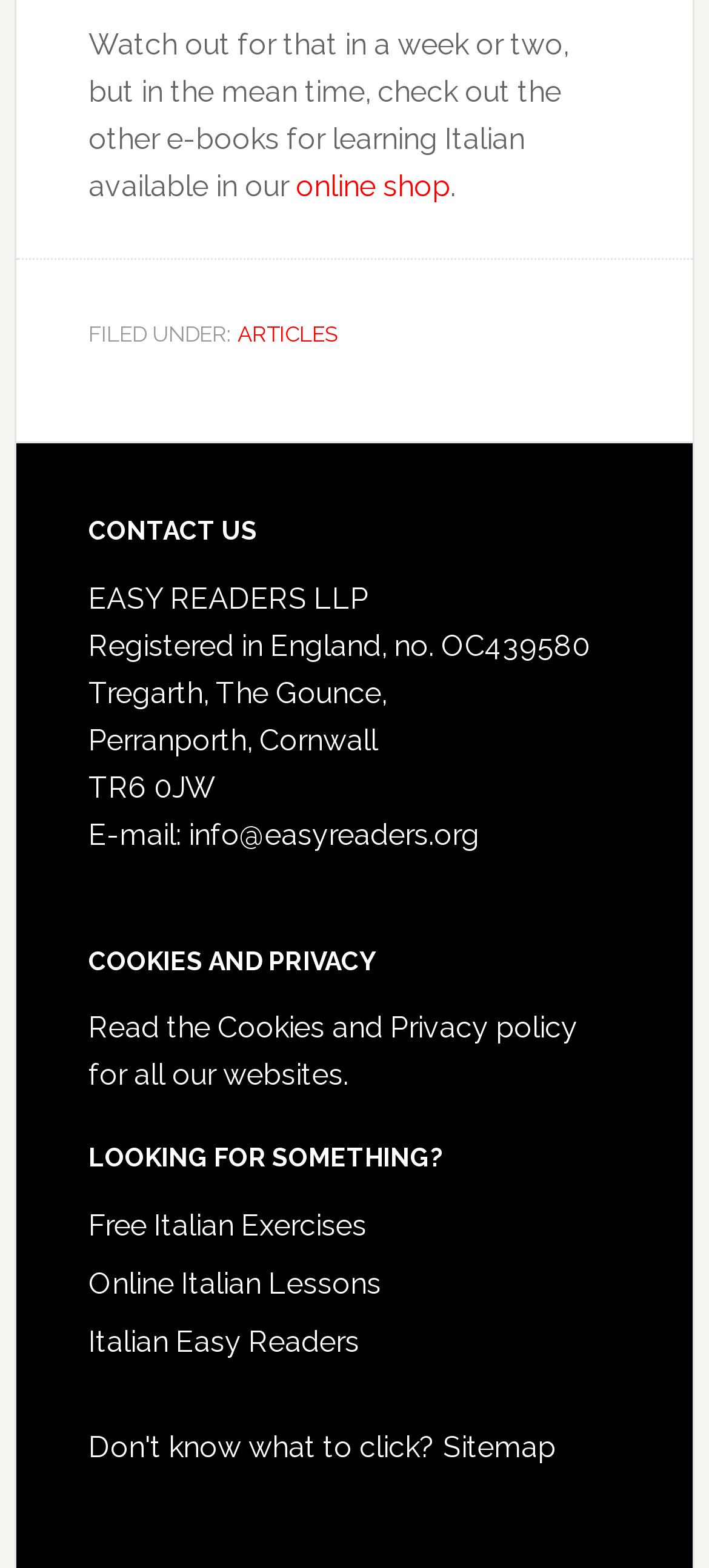What type of lessons are offered?
Using the information from the image, give a concise answer in one word or a short phrase.

Italian Lessons